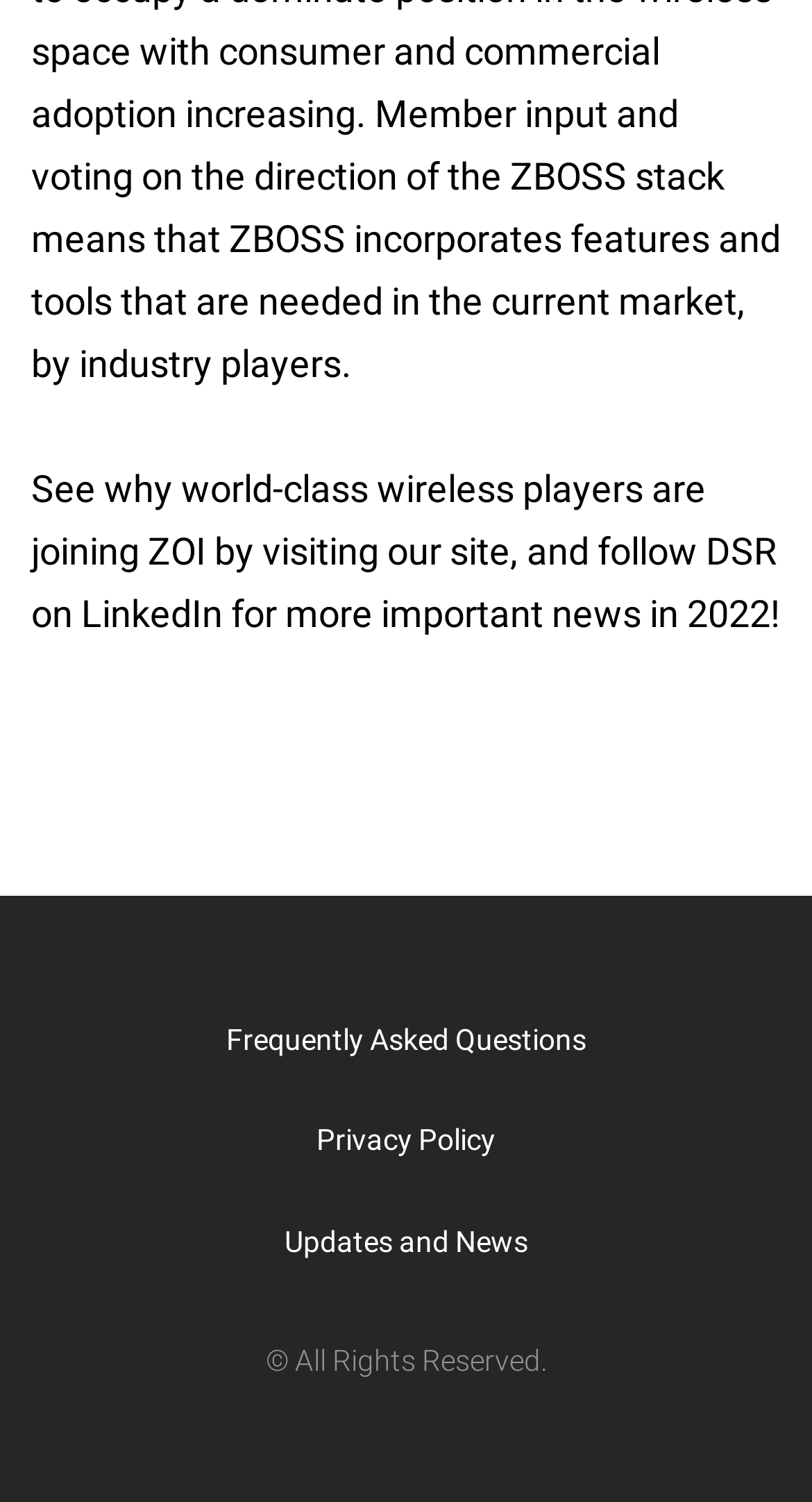Identify the bounding box of the UI component described as: "Frequently Asked Questions".

[0.234, 0.805, 0.766, 0.872]